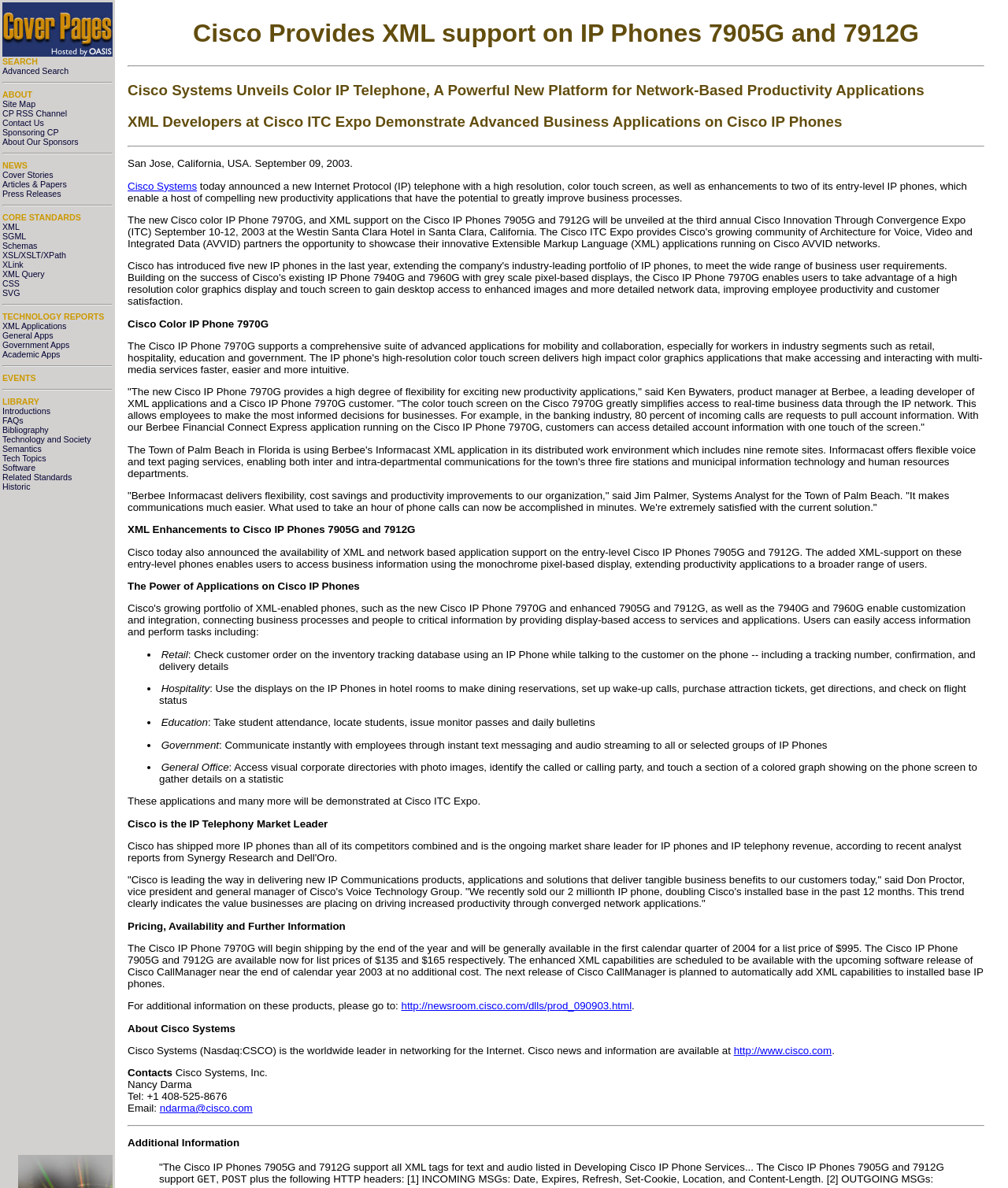Provide a thorough description of the webpage's content and layout.

The webpage is about Cisco providing XML support on IP Phones 7905G and 7912G. At the top, there is a logo and a search bar, followed by a row of links to various sections of the website, including "NEWS", "CORE STANDARDS", "TECHNOLOGY REPORTS", and "EVENTS". 

Below this, there are three headings: "Cisco Provides XML support on IP Phones 7905G and 7912G", "Cisco Systems Unveils Color IP Telephone, A Powerful New Platform for Network-Based Productivity Applications", and "XML Developers at Cisco ITC Expo Demonstrate Advanced Business Applications on Cisco IP Phones". 

The main content of the page is divided into sections, each discussing a different aspect of Cisco's IP phones and their applications. There are several paragraphs of text, including quotes from individuals, describing the features and benefits of these phones. 

There are also several bullet points, each highlighting a different industry or scenario where Cisco's IP phones can be used, such as retail, hospitality, education, government, and general office. 

Throughout the page, there are no images, but there are several separators and horizontal lines dividing the different sections of content. The overall layout is dense, with a lot of text and links packed into a relatively small space.